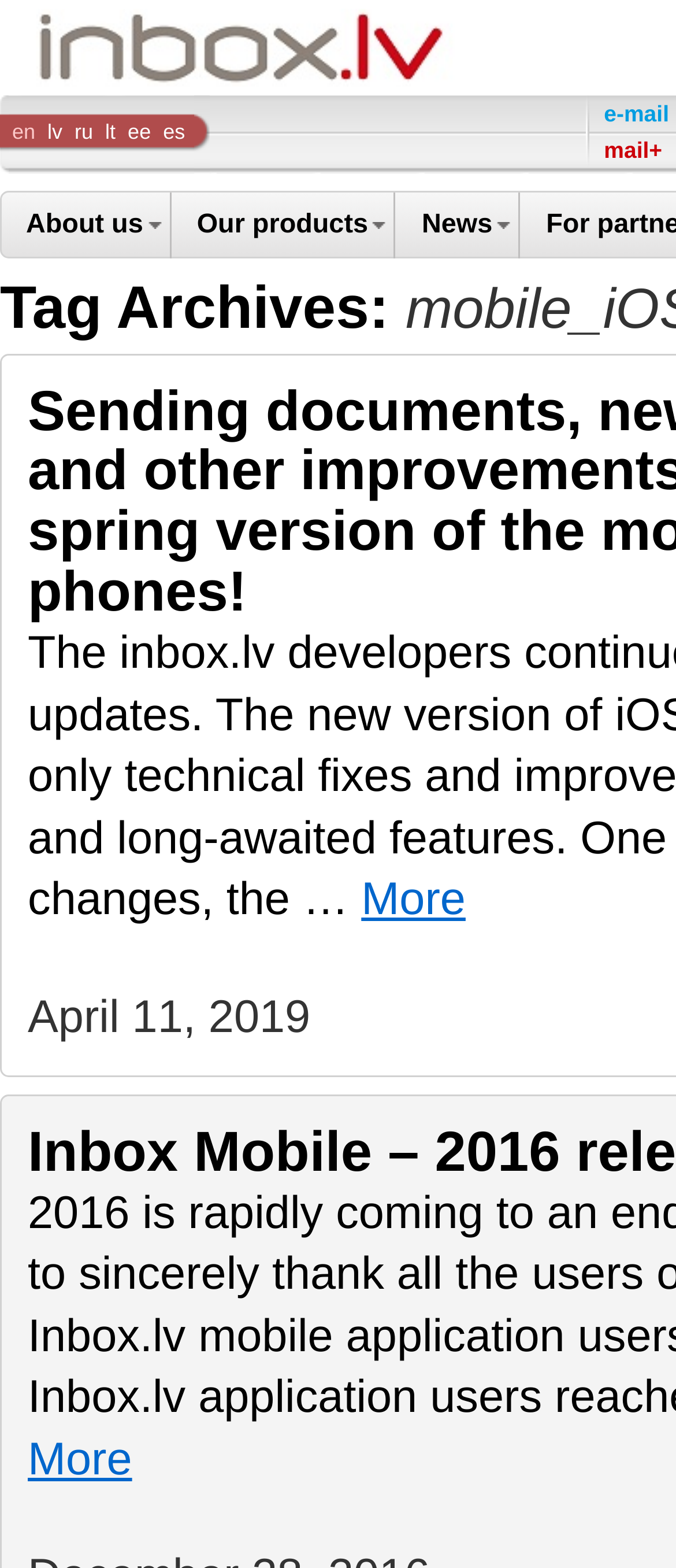Identify the bounding box coordinates for the element you need to click to achieve the following task: "go to company homepage". The coordinates must be four float values ranging from 0 to 1, formatted as [left, top, right, bottom].

[0.013, 0.006, 0.469, 0.055]